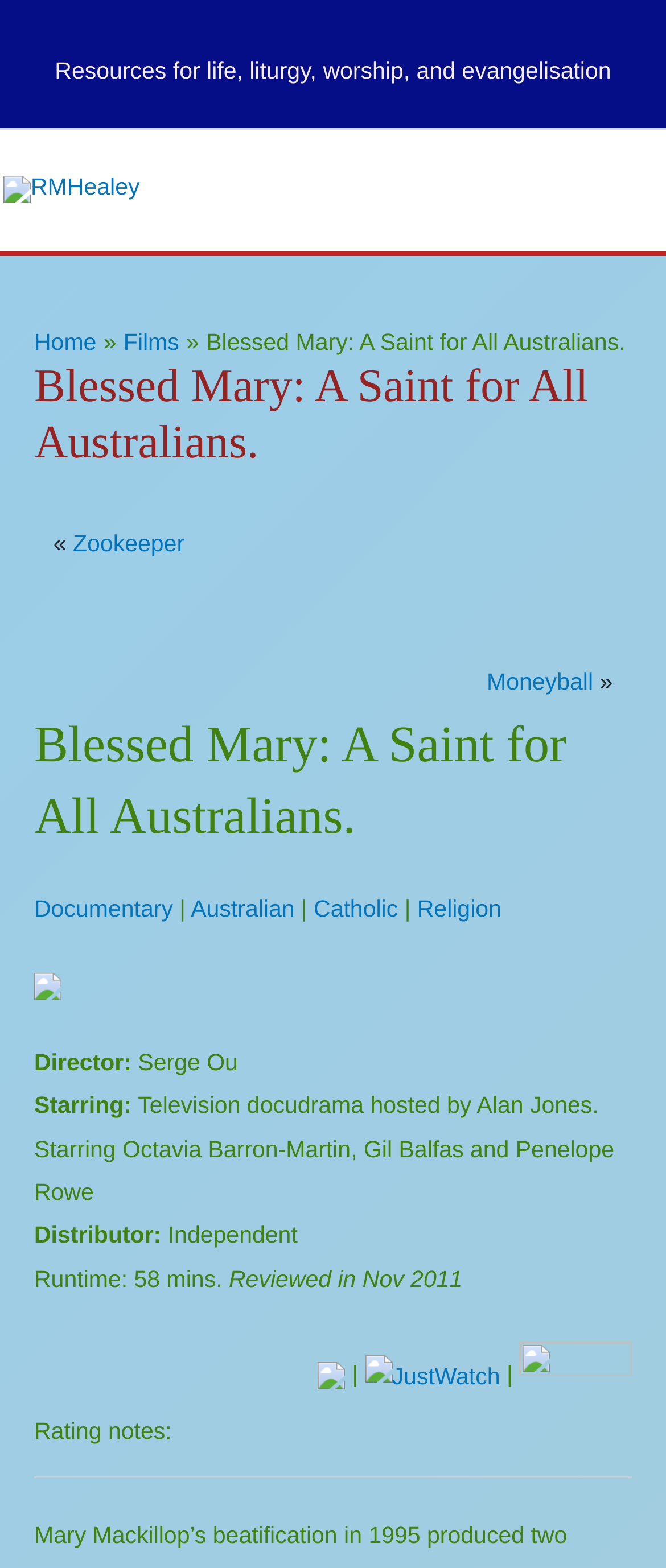Identify the bounding box coordinates for the element you need to click to achieve the following task: "Click the 'Main Menu' button". Provide the bounding box coordinates as four float numbers between 0 and 1, in the form [left, top, right, bottom].

[0.888, 0.098, 0.995, 0.145]